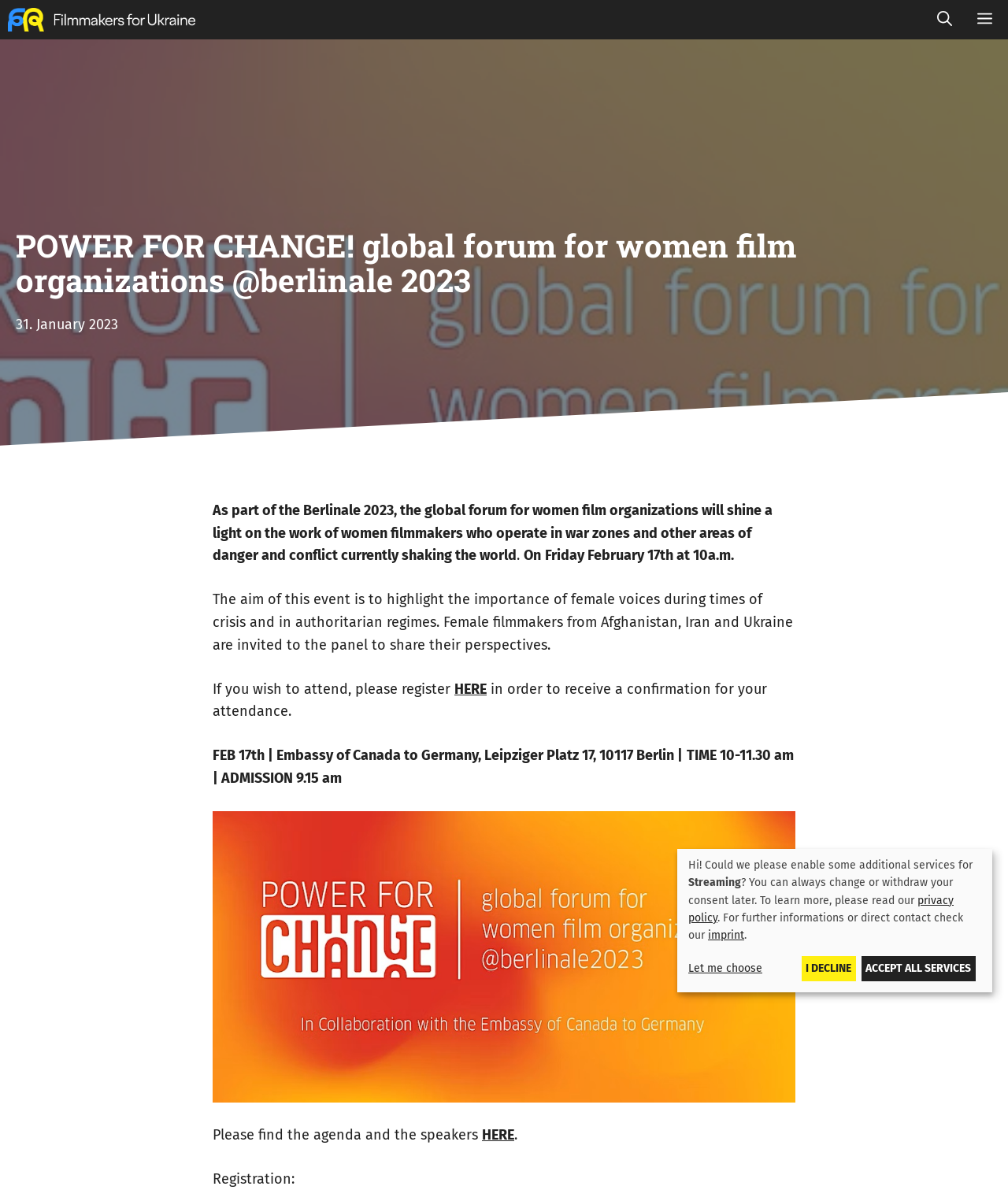Could you locate the bounding box coordinates for the section that should be clicked to accomplish this task: "View the agenda and speakers".

[0.478, 0.938, 0.51, 0.952]